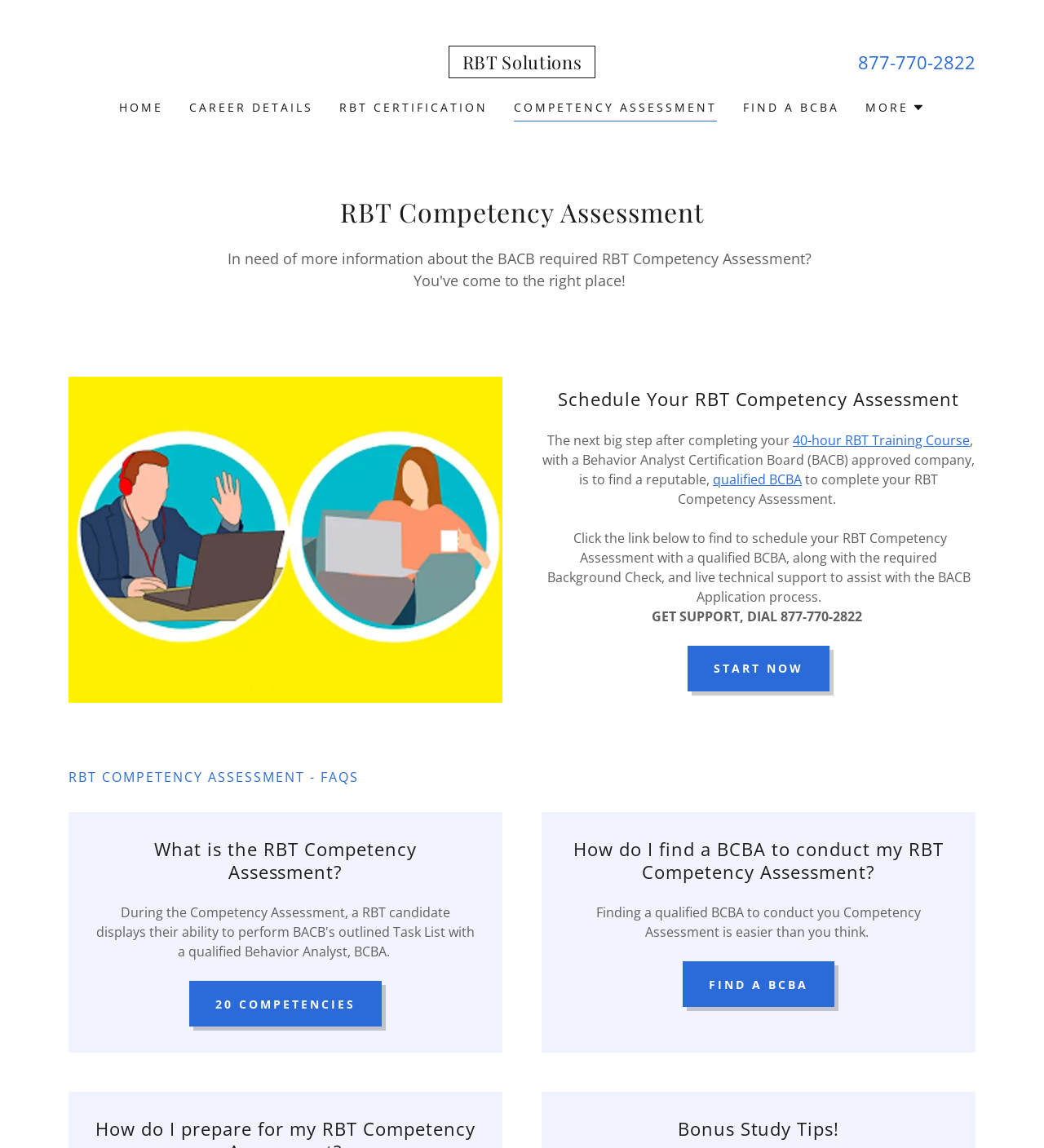Respond to the following question with a brief word or phrase:
How many competencies are assessed in the RBT Competency Assessment?

20